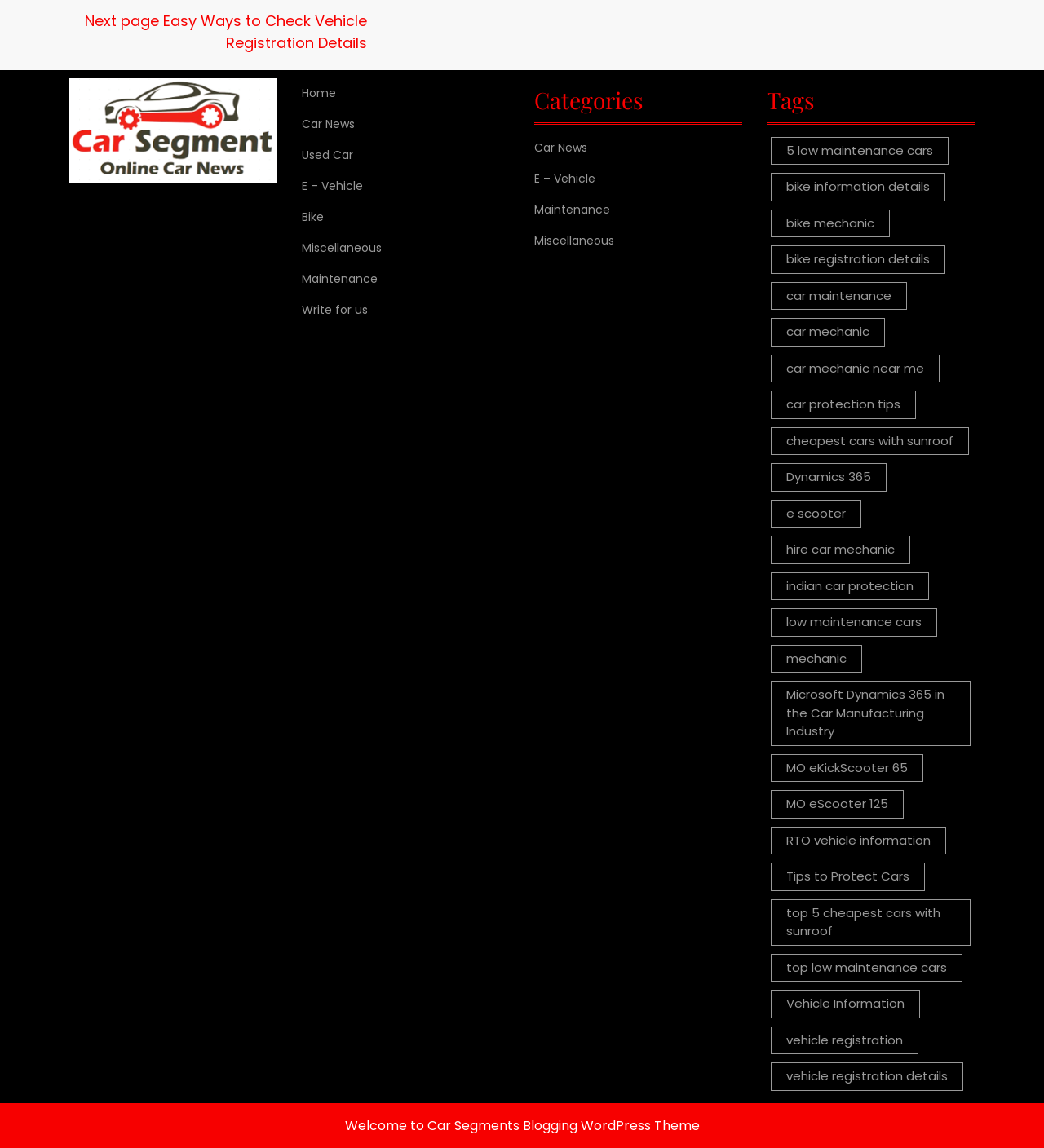Identify the bounding box coordinates necessary to click and complete the given instruction: "View 'Car News' category".

[0.512, 0.121, 0.562, 0.135]